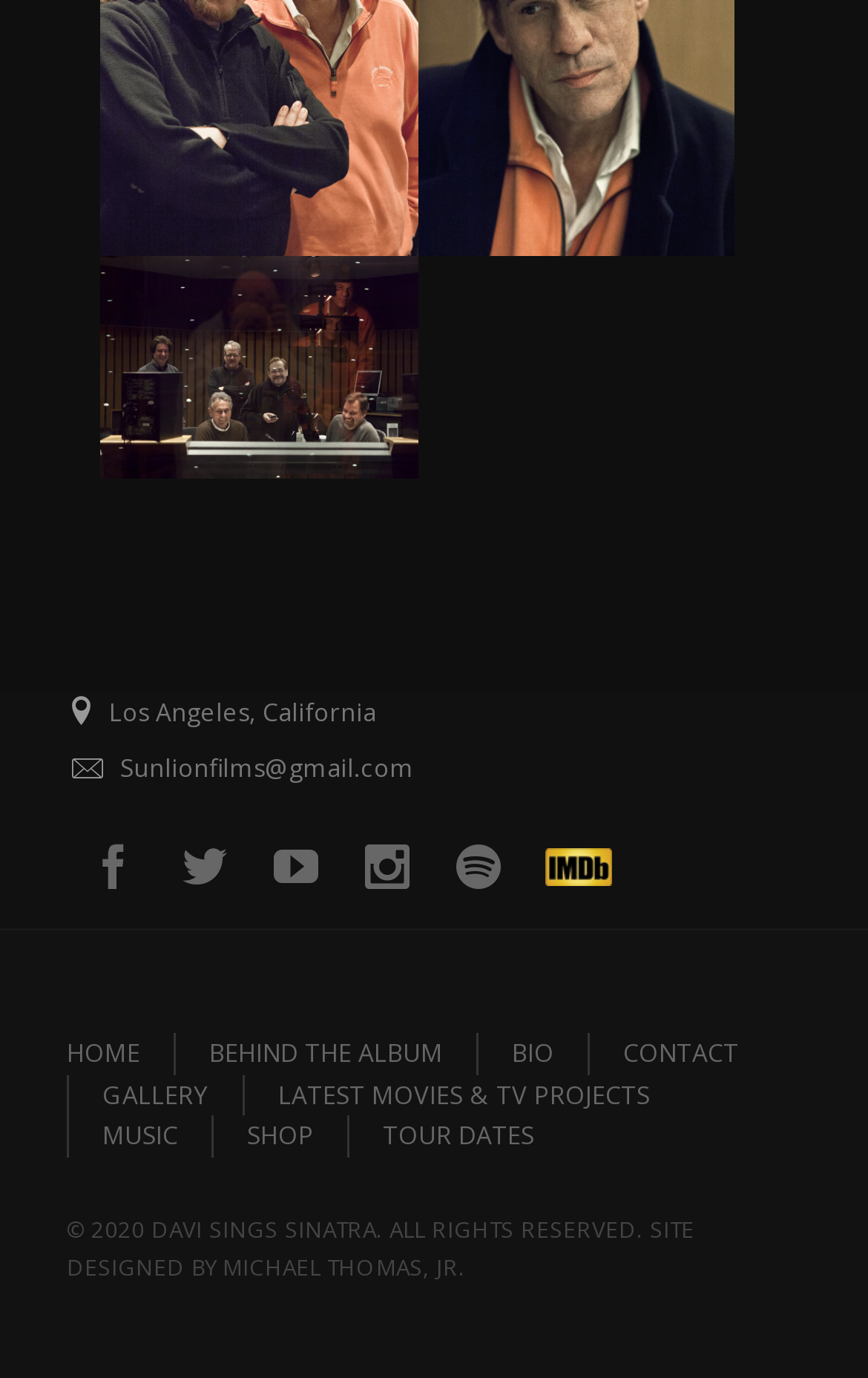What is the location mentioned on the webpage?
Based on the screenshot, provide a one-word or short-phrase response.

Los Angeles, California